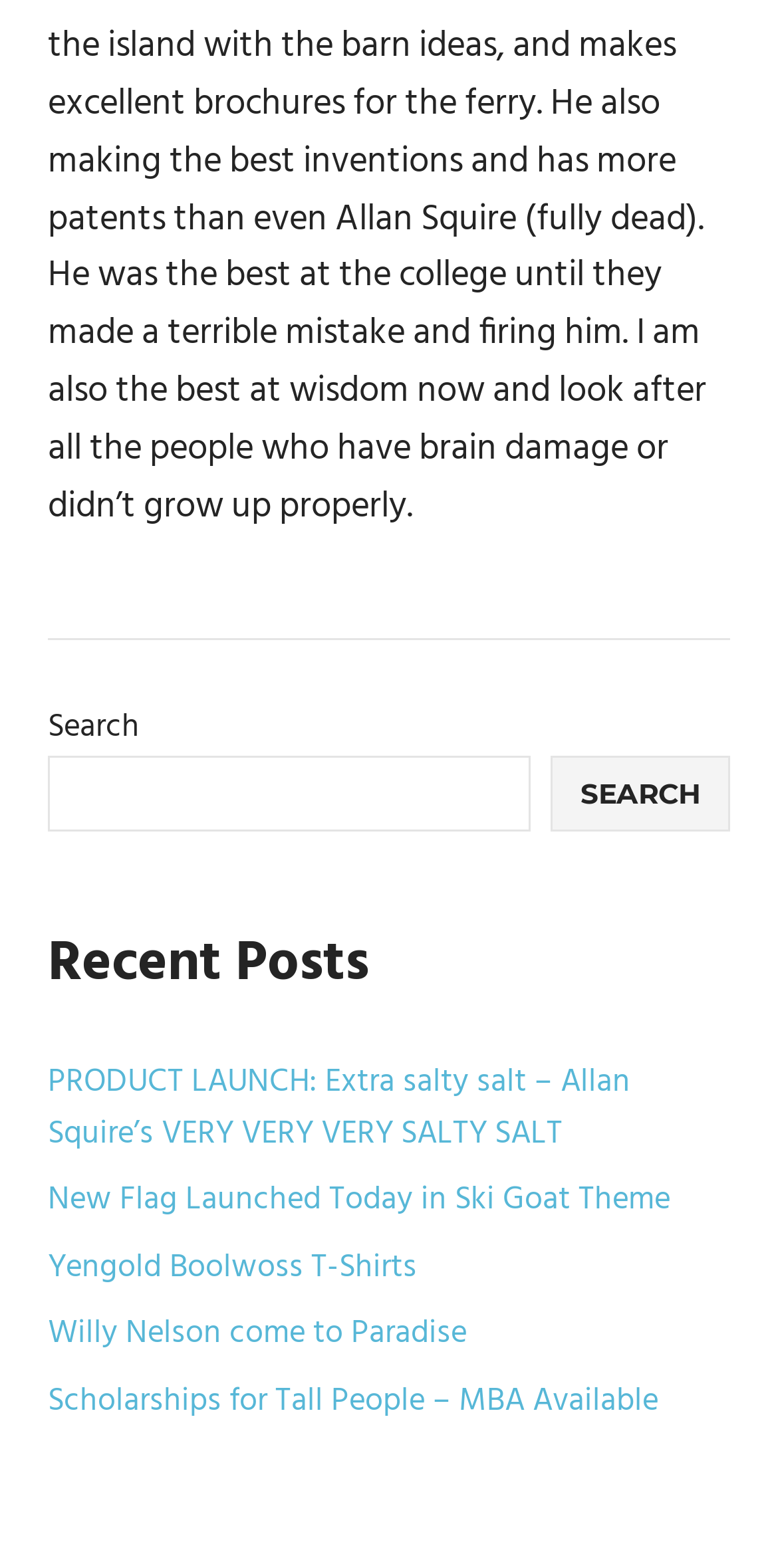Respond with a single word or phrase to the following question:
What is the category of the posts listed?

Recent Posts